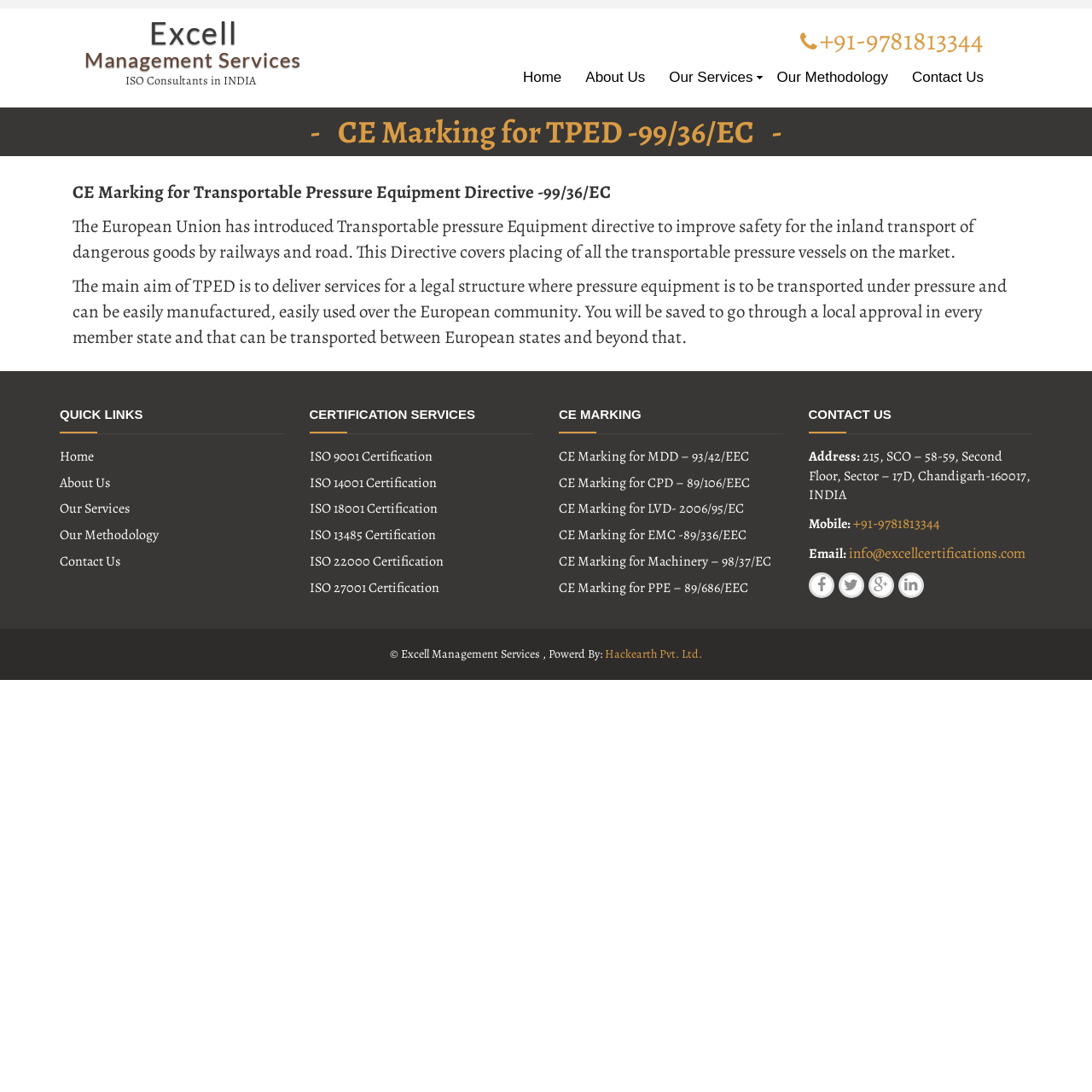Generate a thorough caption detailing the webpage content.

The webpage is about CE Marking for TPED -99/36/EC, provided by Excellcertifications. At the top left, there is a logo image and a link to the homepage. Below the logo, there is a heading that reads "CE Marking for Transportable Pressure Equipment Directive -99/36/EC". 

Following the heading, there are three paragraphs of text that explain the purpose and aim of TPED. The first paragraph explains that the European Union introduced TPED to improve safety for the inland transport of dangerous goods by railways and road. The second paragraph states that TPED covers the placing of all transportable pressure vessels on the market. The third paragraph explains that the main aim of TPED is to deliver services for a legal structure where pressure equipment is to be transported under pressure and can be easily manufactured, easily used over the European community.

On the top right, there is a phone number link "+91-9781813344" and a complementary section that contains a navigation menu with links to "Home", "About Us", "Our Services", "Our Methodology", and "Contact Us". 

Below the navigation menu, there are three sections: "QUICK LINKS", "CERTIFICATION SERVICES", and "CE MARKING". The "QUICK LINKS" section contains links to "Home", "About Us", "Our Services", "Our Methodology", and "Contact Us". The "CERTIFICATION SERVICES" section contains links to various ISO certifications, such as ISO 9001, ISO 14001, and ISO 27001. The "CE MARKING" section contains links to CE Marking for different directives, such as MDD, CPD, LVD, and EMC.

At the bottom of the page, there is a "CONTACT US" section that contains the address, mobile number, and email of Excellcertifications. There are also social media links and a copyright notice that reads "© Excell Management Services, Powered By: Hackearth Pvt. Ltd.".